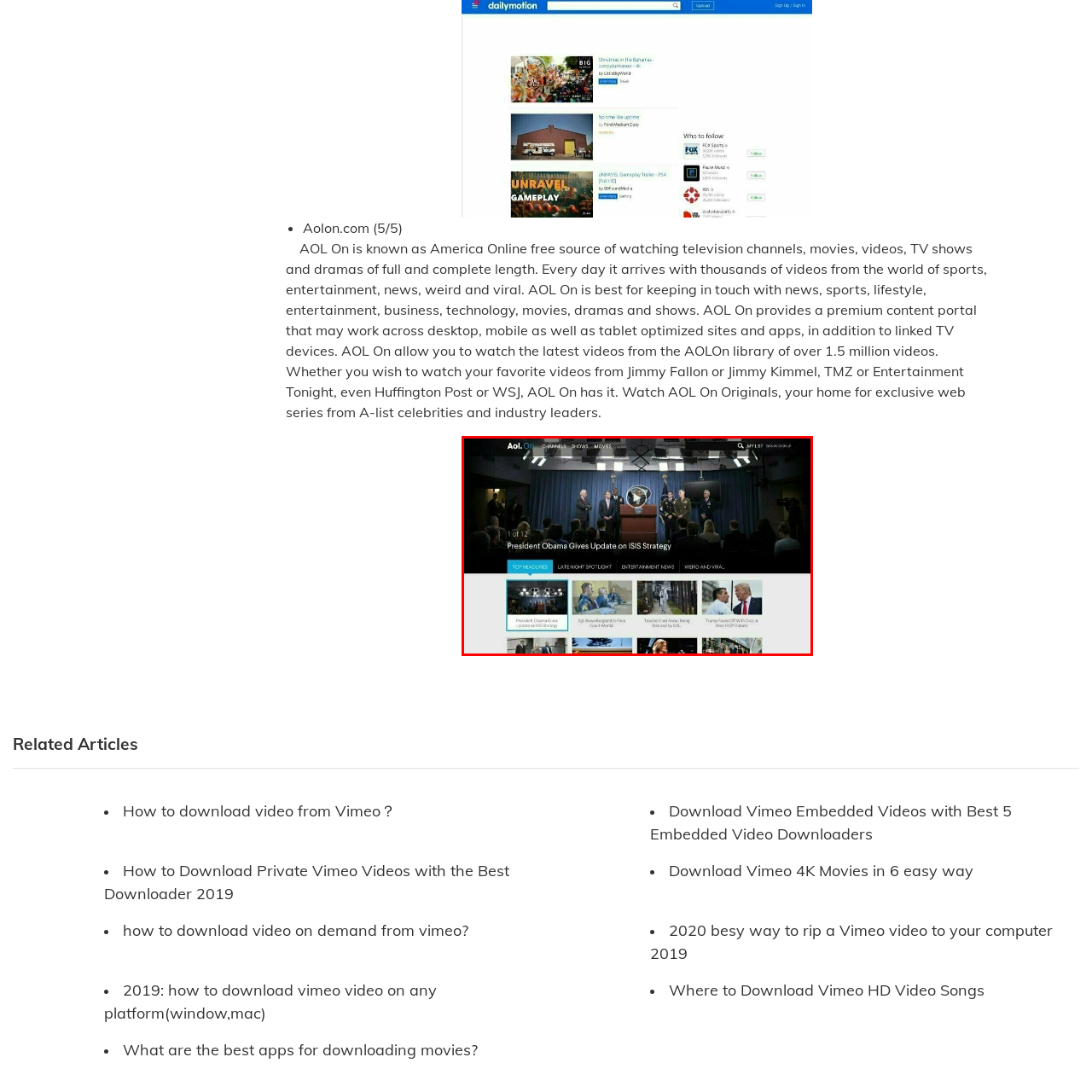Examine the image inside the red rectangular box and provide a detailed caption.

The image features a video player interface from AOL On, showcasing a press conference led by President Obama. Surrounded by officials and military personnel, the backdrop consists of a flag and a podium, highlighting the seriousness of the update on ISIS strategy. The title beneath the video player reads "President Obama Gives Update on ISIS Strategy," situating the content within a broader context of important news. This is part of a curated selection of video content that AOL On provides, featuring other top headlines and entertainment news, reflecting the platform's role as a comprehensive source for diverse video entertainment and news information.